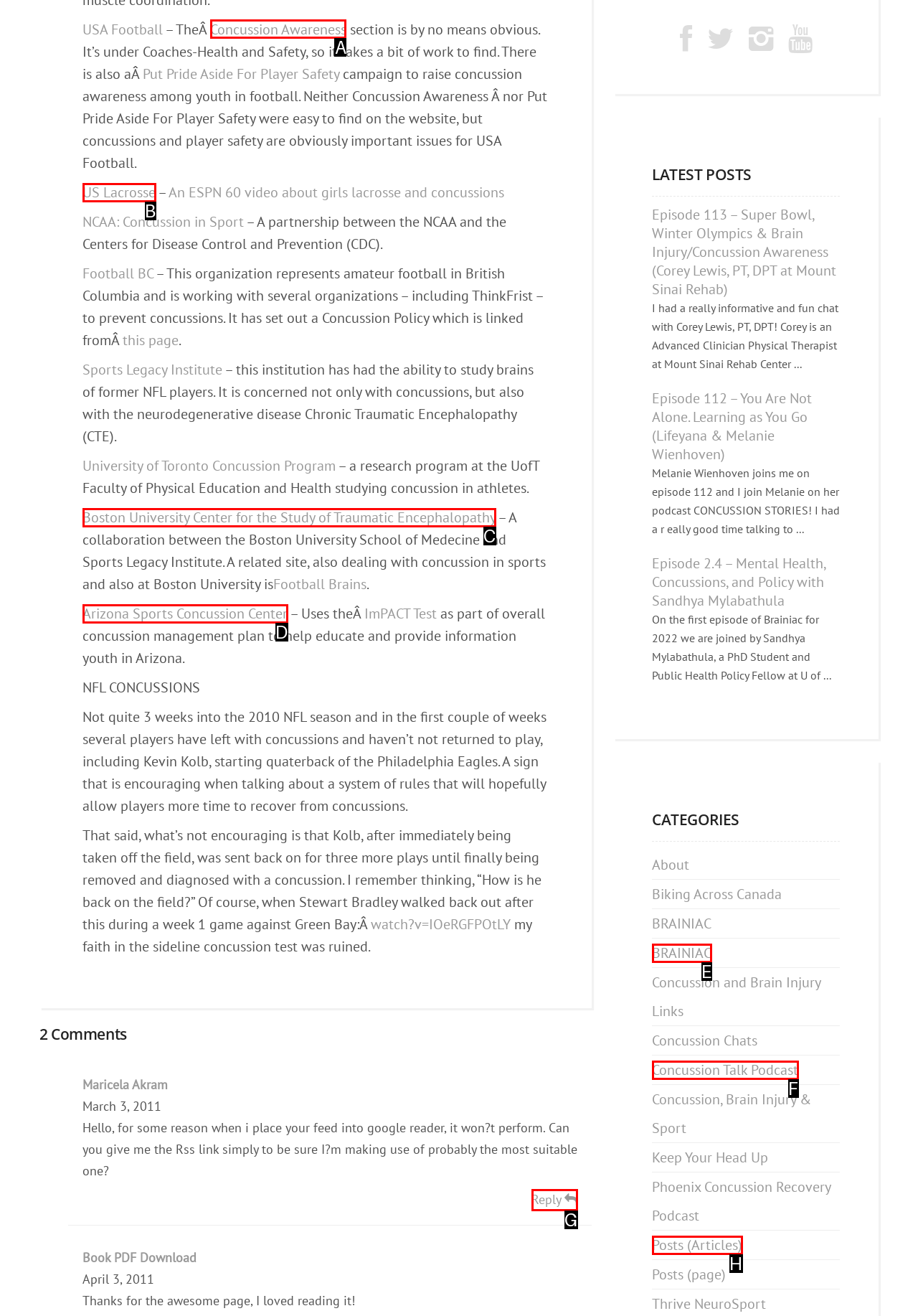Decide which letter you need to select to fulfill the task: Read the article about Concussion Awareness
Answer with the letter that matches the correct option directly.

A